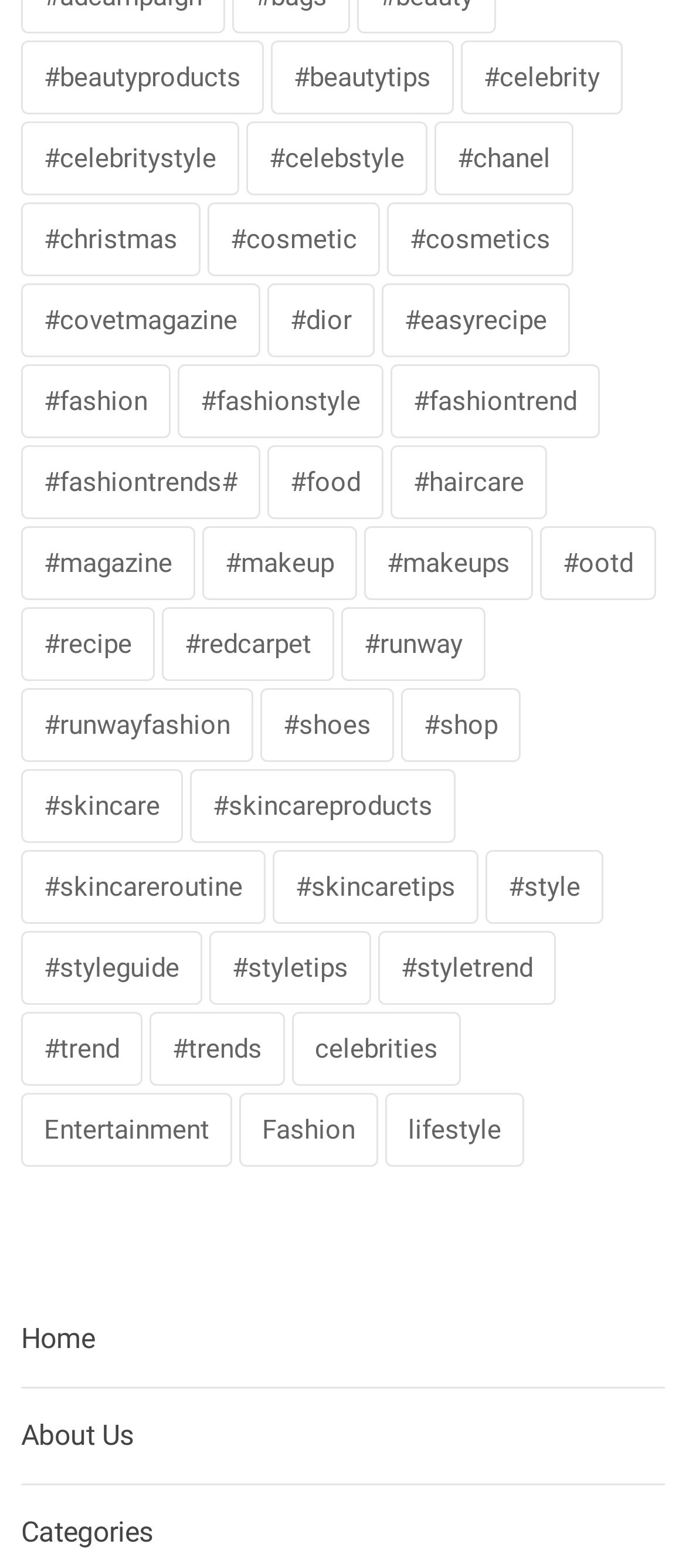What is the most popular fashion topic on this website?
Use the information from the image to give a detailed answer to the question.

I looked at the number of items associated with each fashion topic, and 'style' has the most items, with 201 items. This suggests that it is the most popular fashion topic on this website.